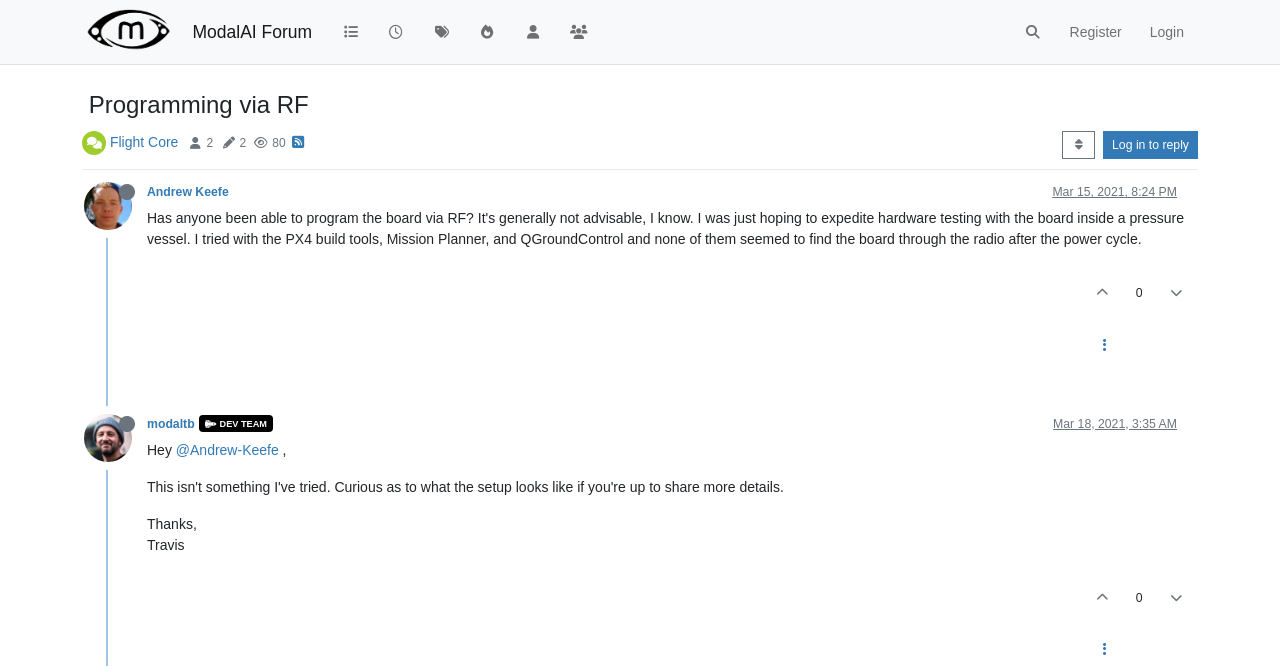Please specify the bounding box coordinates for the clickable region that will help you carry out the instruction: "Login to the forum".

[0.887, 0.02, 0.936, 0.076]